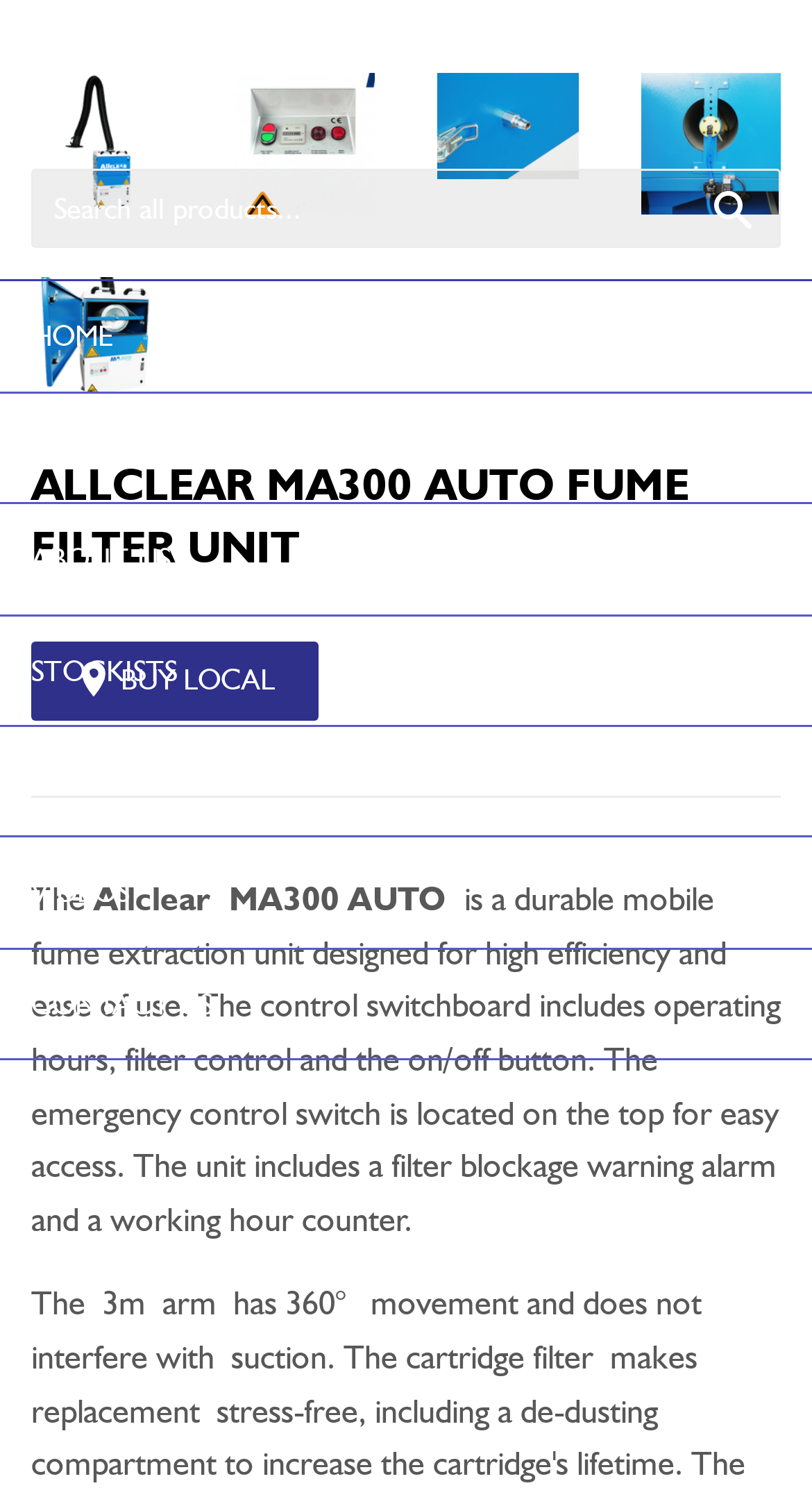Give a concise answer using only one word or phrase for this question:
What is the purpose of the ALLCLEAR MA300 AUTO FUME FILTER UNIT?

Fume extraction